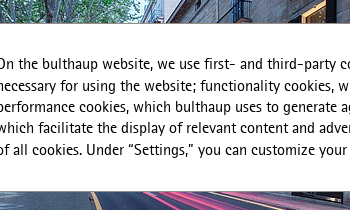Reply to the question with a single word or phrase:
What surrounds the showroom?

Lush greenery